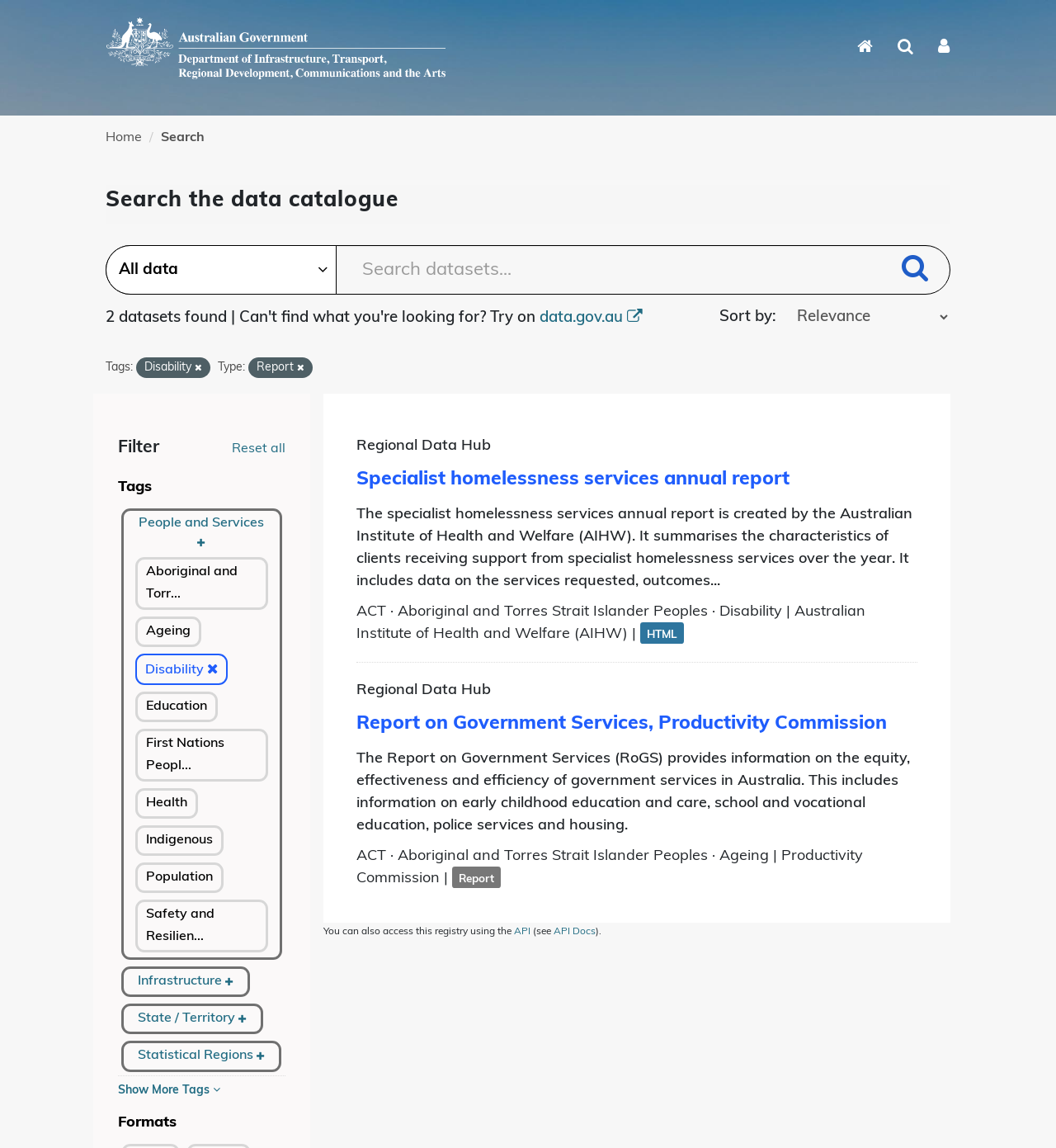How can users access the data catalogue programmatically?
From the image, provide a succinct answer in one word or a short phrase.

API